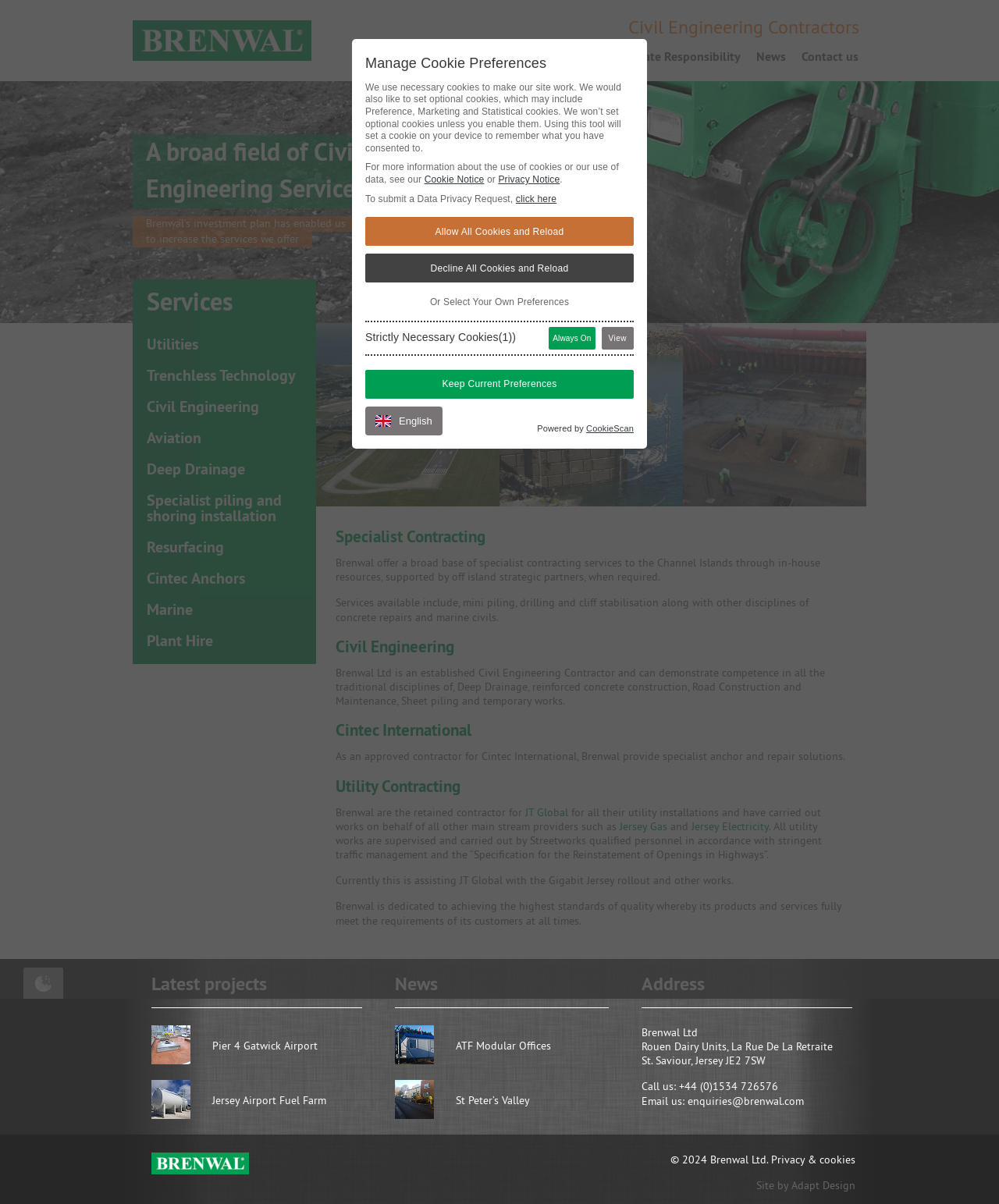Give a one-word or short-phrase answer to the following question: 
What is the name of the airport where Brenwal Ltd worked on a fuel farm project?

Jersey Airport